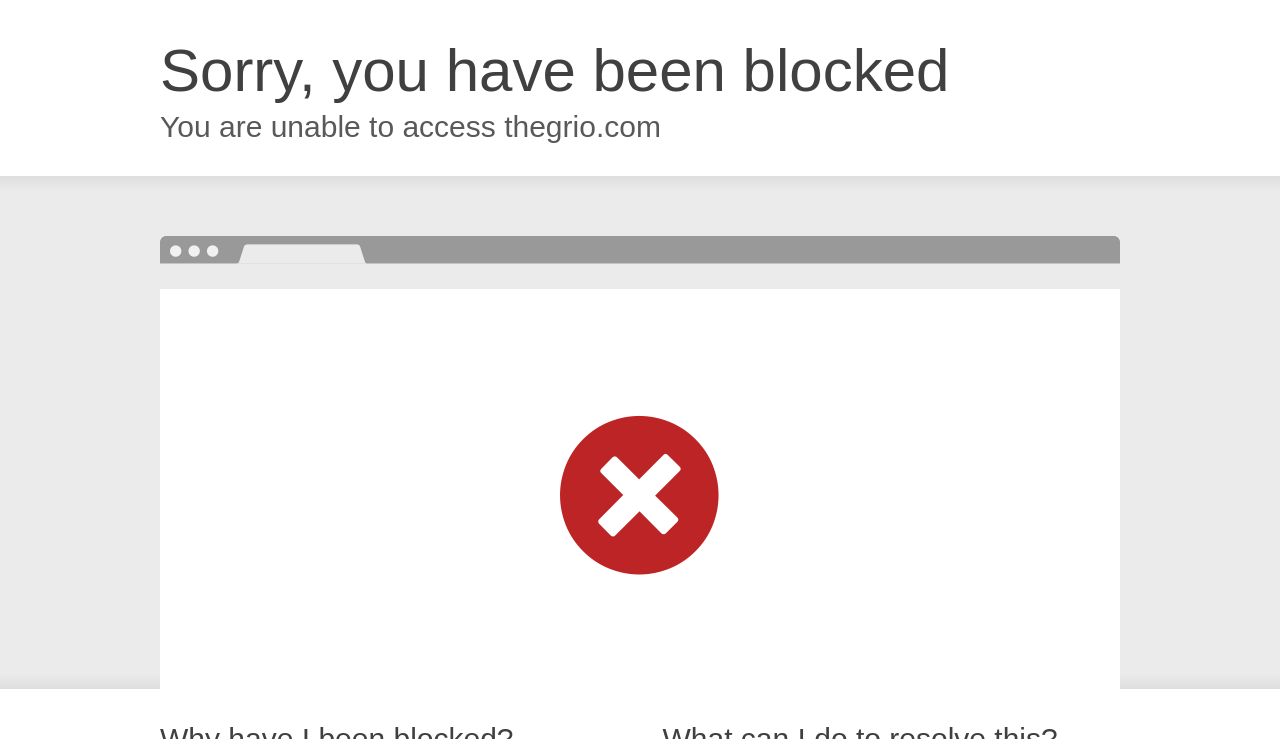Generate the text content of the main heading of the webpage.

Sorry, you have been blocked